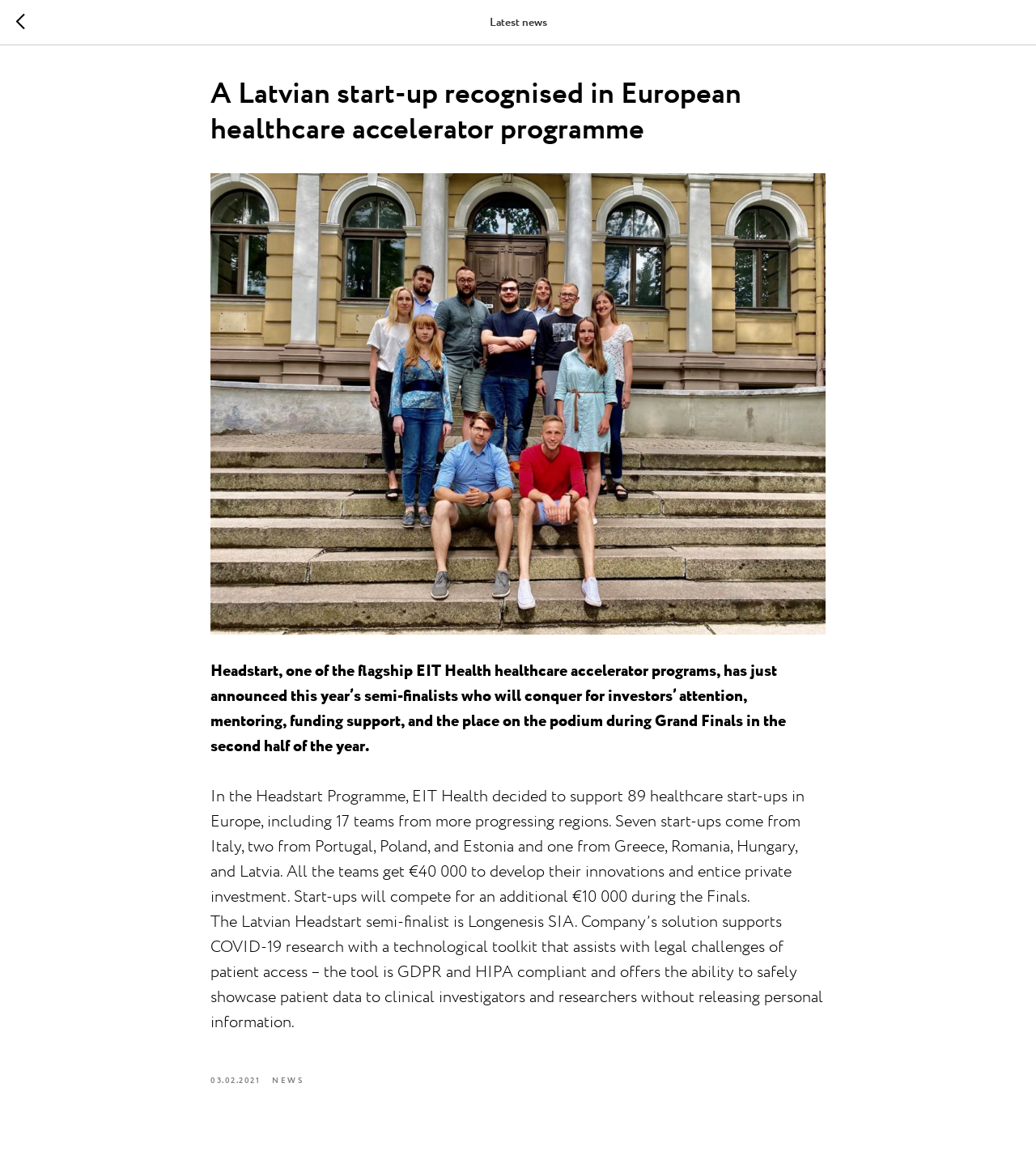Generate the title text from the webpage.

A Latvian start-up recognised in European healthcare accelerator programme